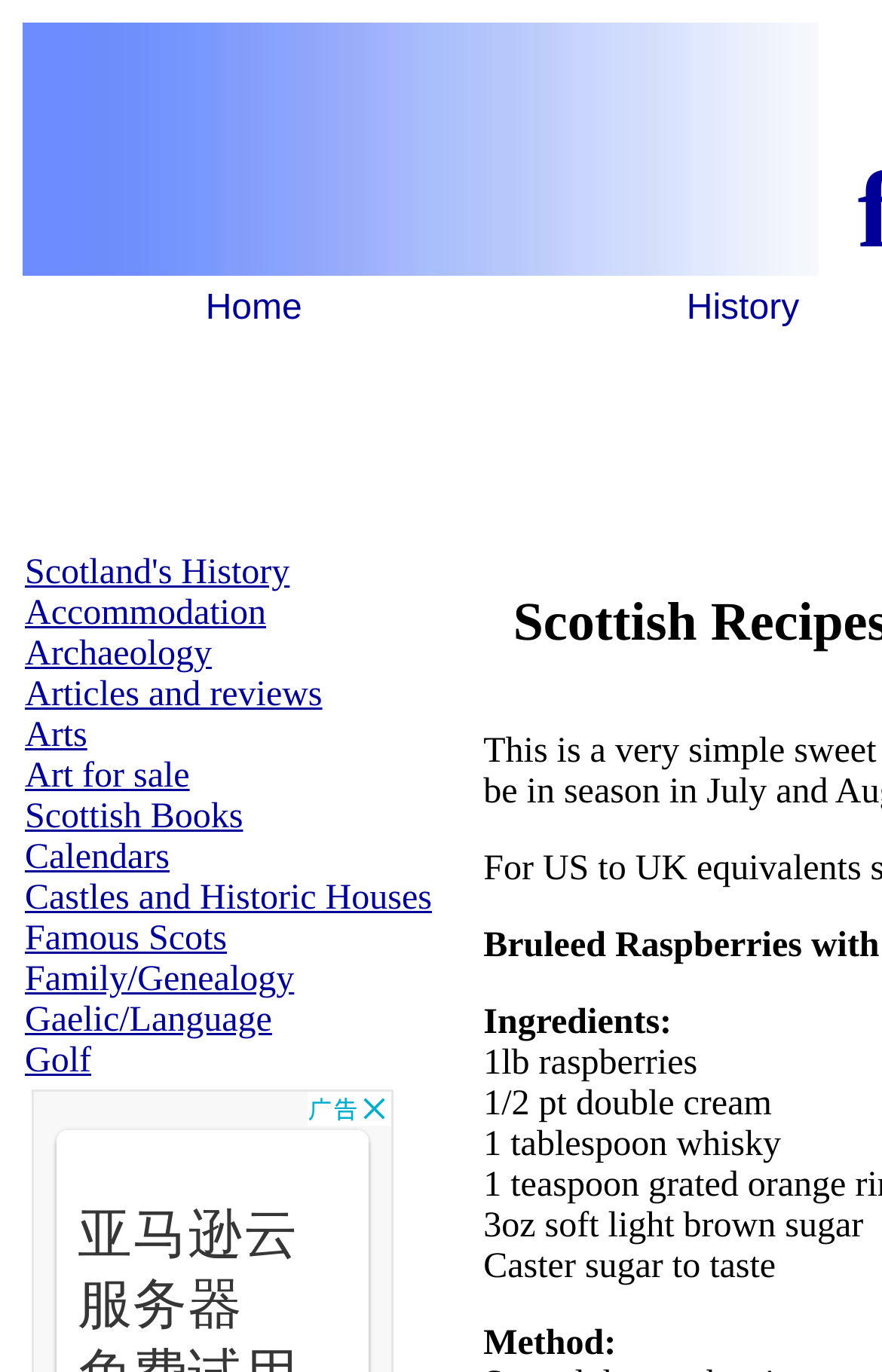Identify the bounding box coordinates of the part that should be clicked to carry out this instruction: "visit Scotland's History".

[0.028, 0.404, 0.328, 0.432]